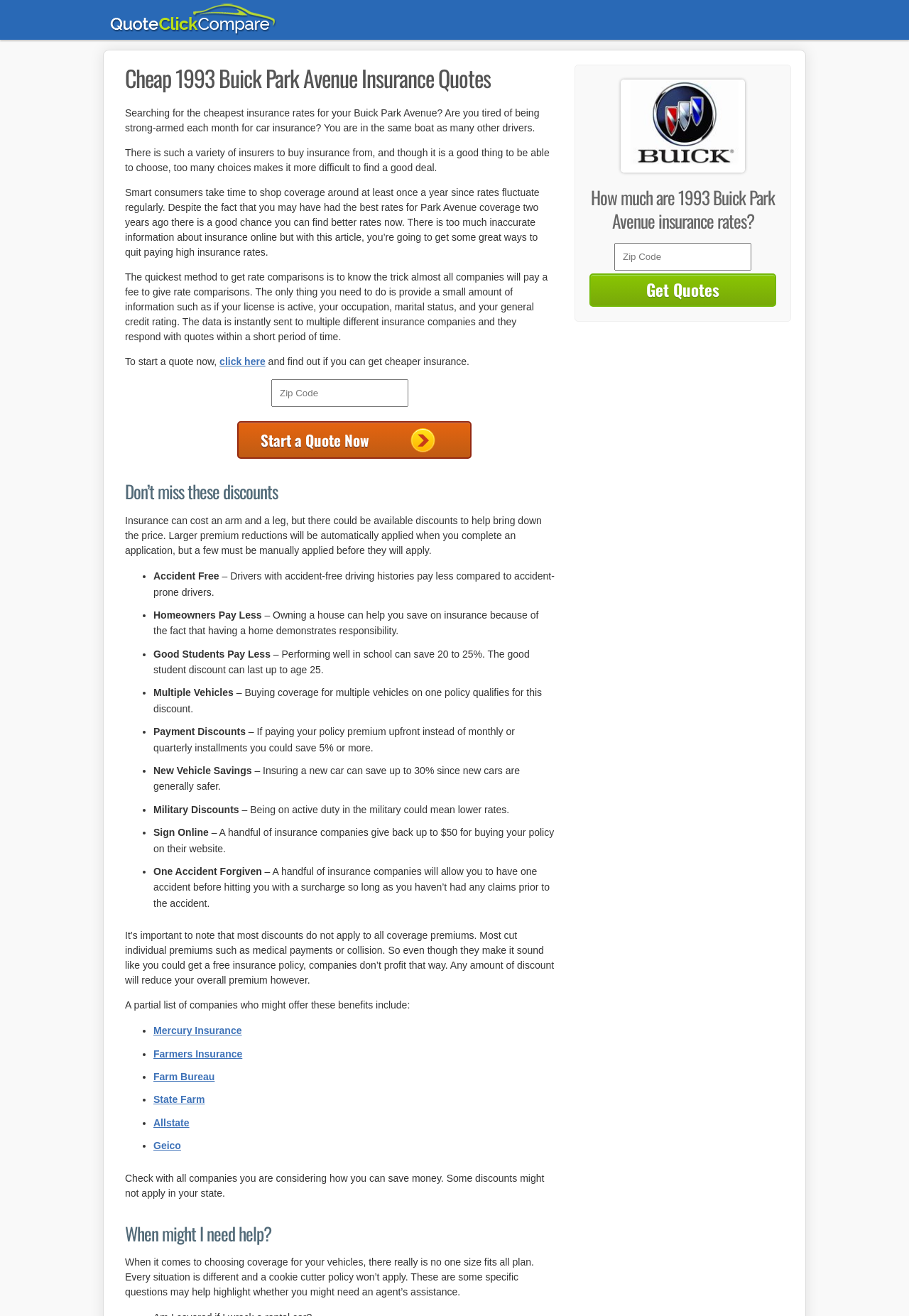Please locate the bounding box coordinates of the element that should be clicked to achieve the given instruction: "Click the 'Get Quotes' button".

[0.648, 0.208, 0.854, 0.233]